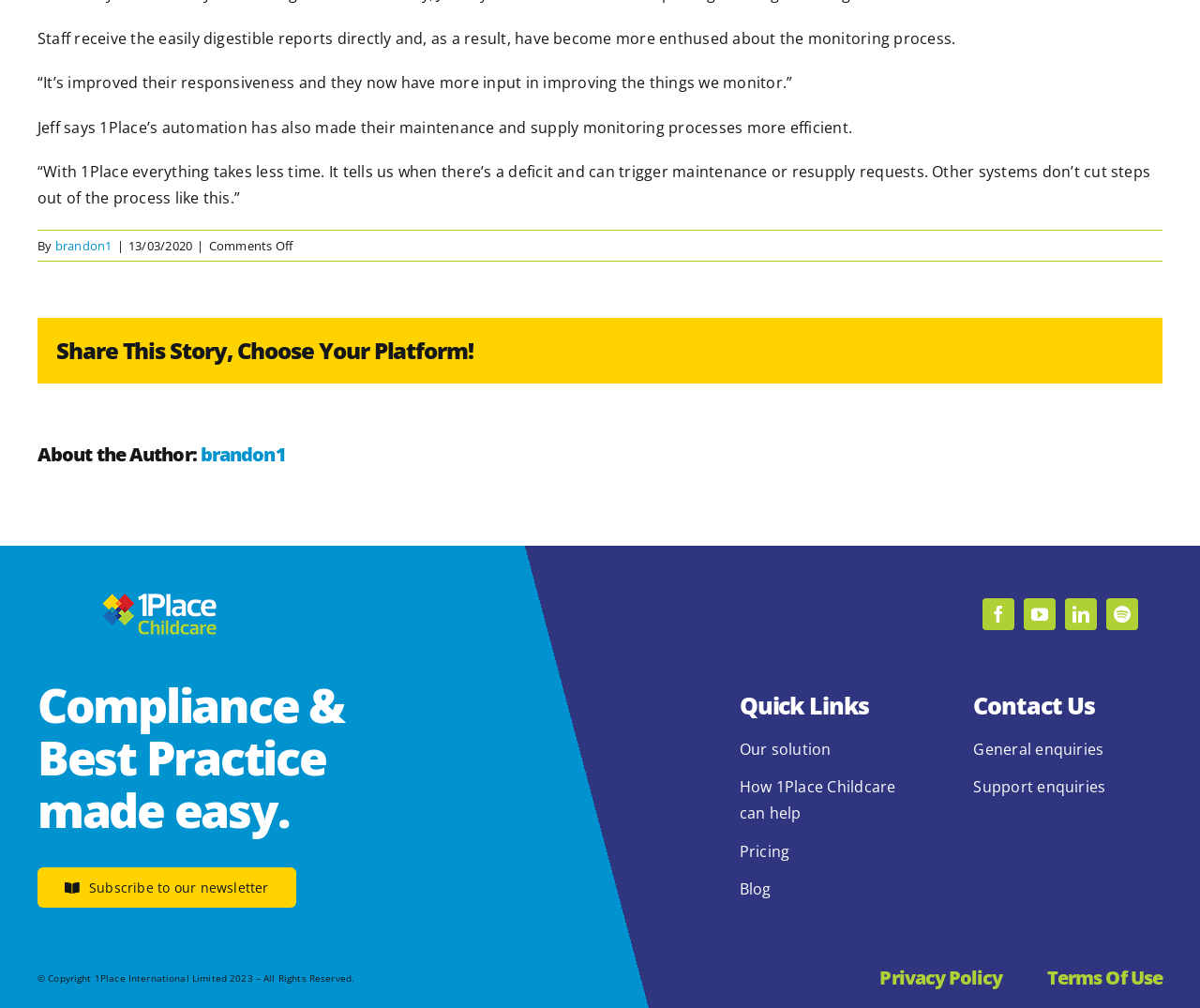What is the name of the software mentioned in the story?
Based on the screenshot, give a detailed explanation to answer the question.

The name of the software mentioned in the story is 1Place, which is mentioned in the first sentence of the main content. The text 'Staff receive the easily digestible reports directly and, as a result, have become more enthused about the monitoring process with 1Place' indicates that 1Place is the software being referred to.